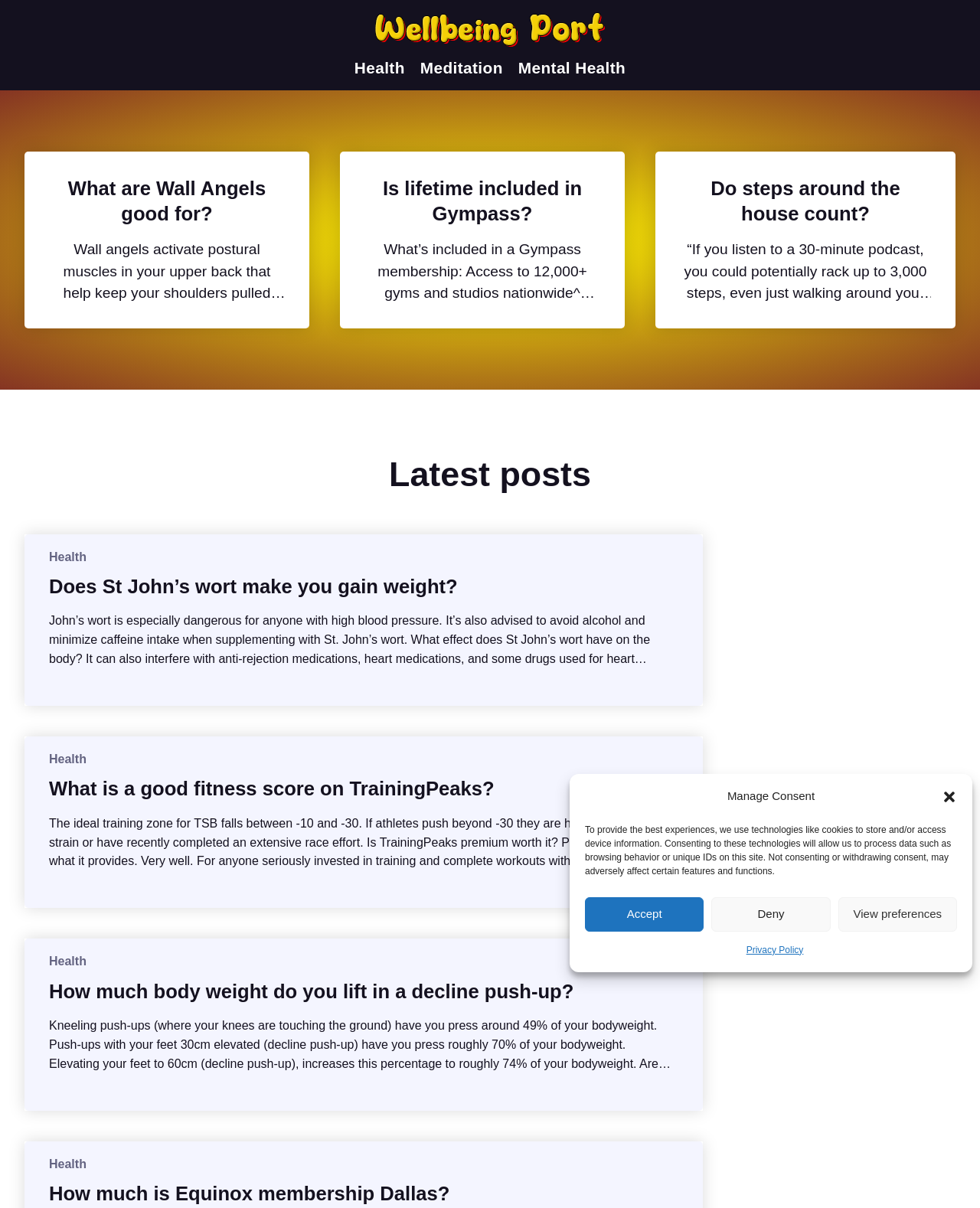Could you determine the bounding box coordinates of the clickable element to complete the instruction: "Explore the 'Mental Health' section"? Provide the coordinates as four float numbers between 0 and 1, i.e., [left, top, right, bottom].

[0.529, 0.049, 0.638, 0.065]